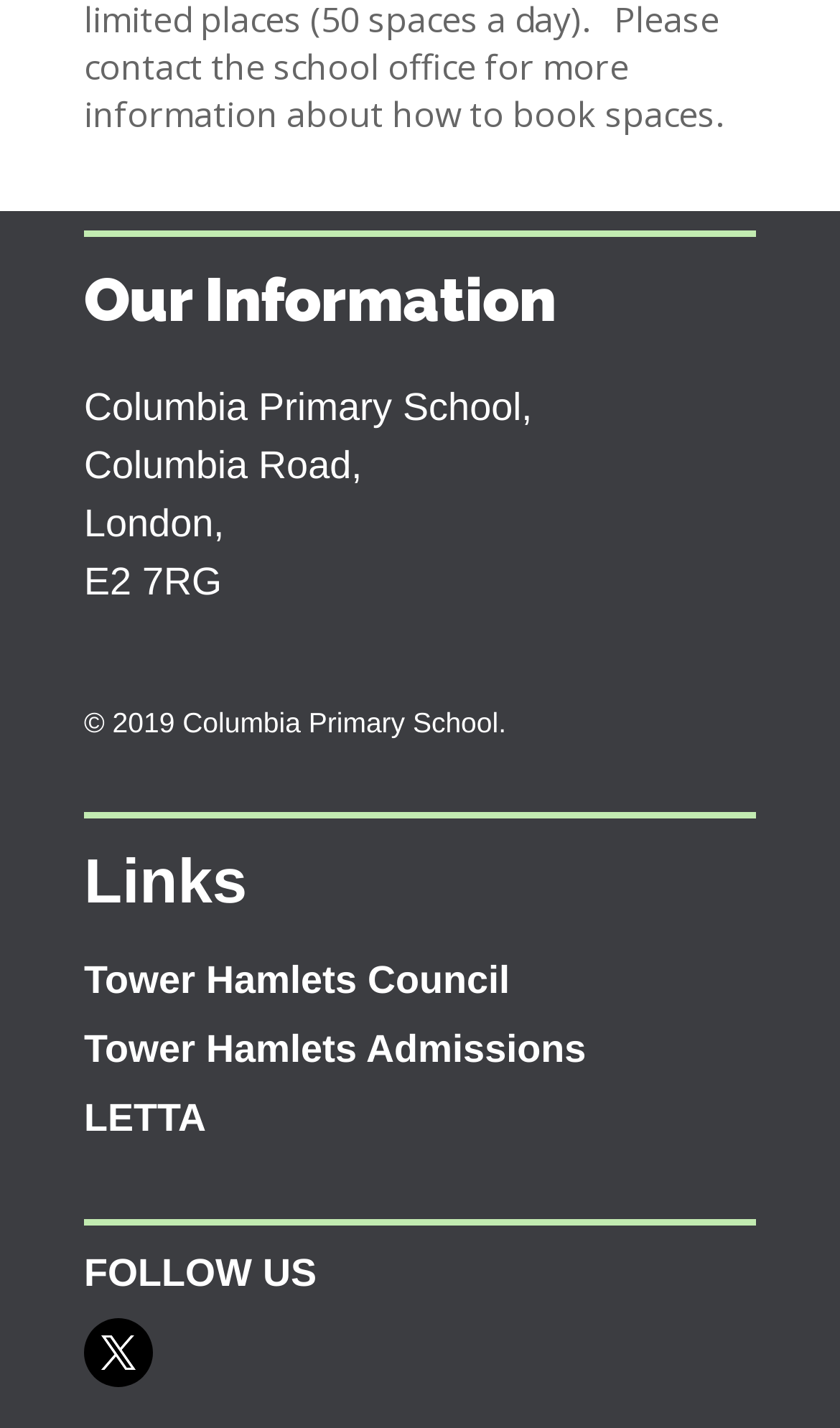Give a short answer using one word or phrase for the question:
How many links are there under 'Links'?

3